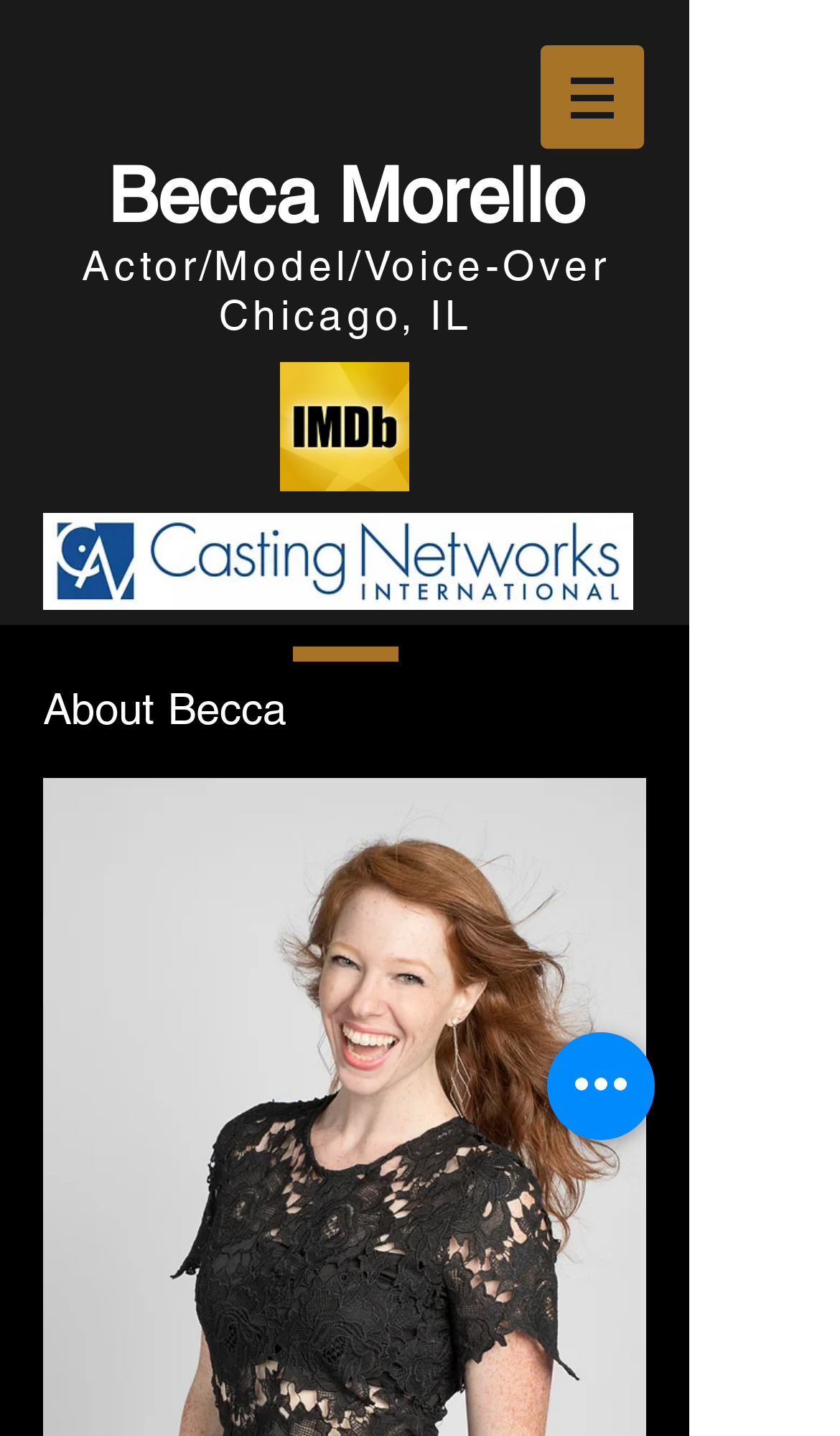Reply to the question with a brief word or phrase: How many links are there on the webpage?

4